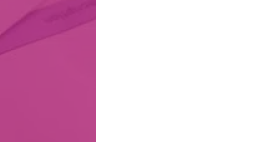What type of services does the webpage focus on?
Examine the webpage screenshot and provide an in-depth answer to the question.

The webpage appears to focus on legal and advisory services, as mentioned in the caption. The description of the image suggests that the webpage is related to legal matters, and the purple color may symbolize creativity, luxury, and ambition in navigating complex legal landscapes.